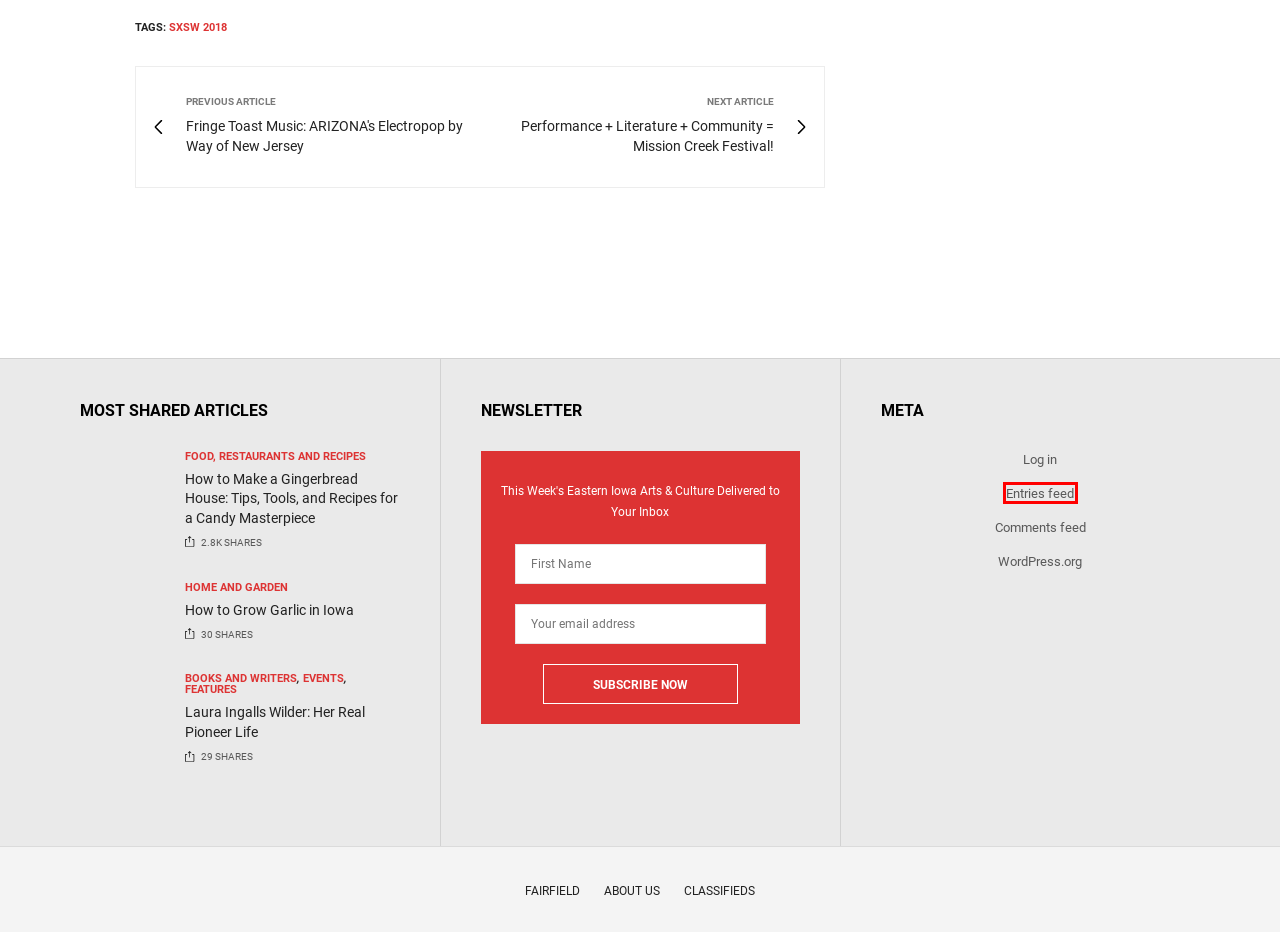Given a screenshot of a webpage featuring a red bounding box, identify the best matching webpage description for the new page after the element within the red box is clicked. Here are the options:
A. Iowa Source
B. How to Grow Garlic in Iowa - Iowa Source
C. Laura Ingalls Wilder: Her Real Pioneer Life - Iowa Source
D. Performance + Literature + Community = Mission Creek Festival! - Iowa Source
E. Log In ‹ Iowa Source — WordPress
F. Fringe Toast Music: ARIZONA’s Electropop by Way of New Jersey - Iowa Source
G. Food, Restaurants and Recipes - Iowa Source
H. Blog Tool, Publishing Platform, and CMS – WordPress.org

A